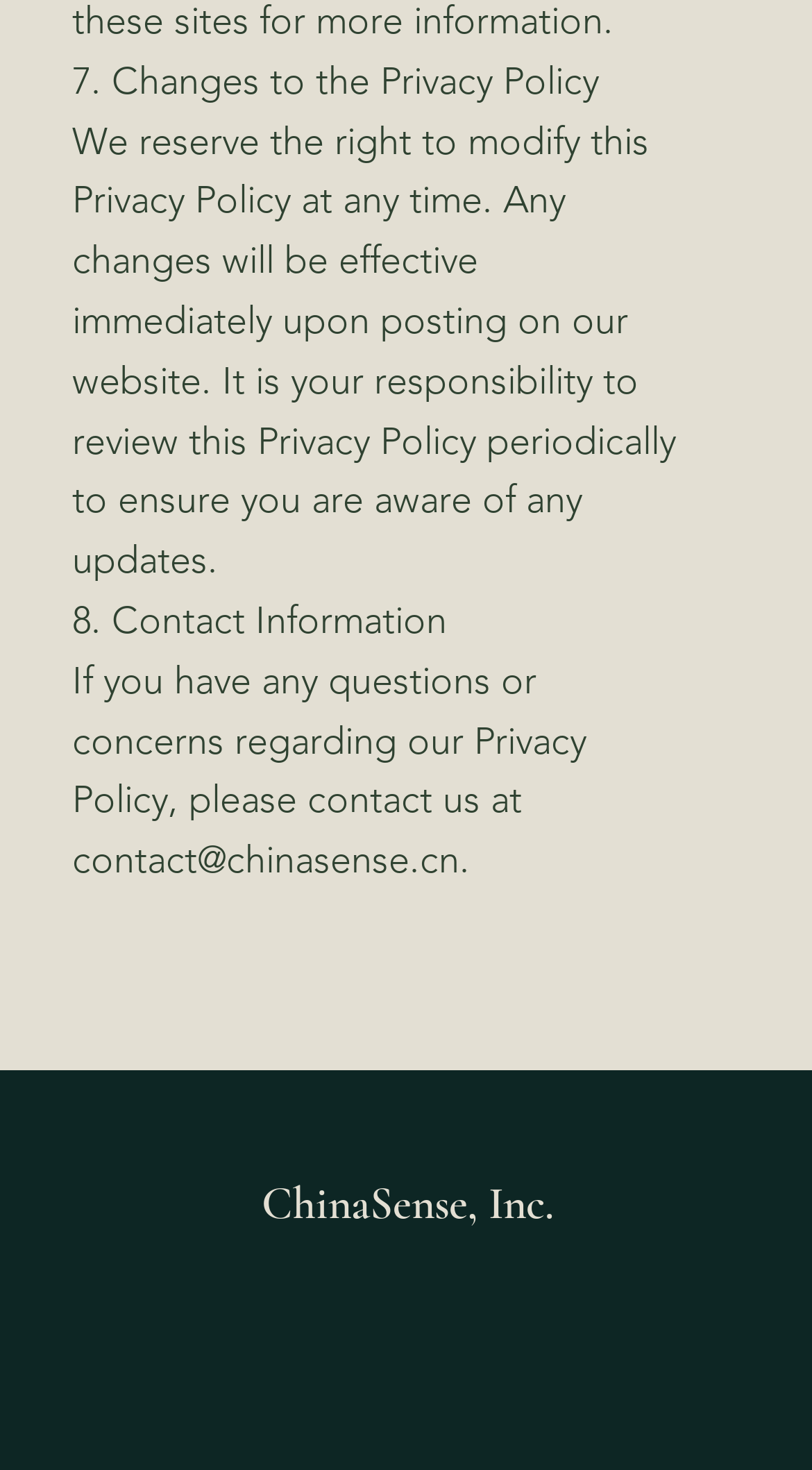What is the section title above the contact information?
Based on the image content, provide your answer in one word or a short phrase.

8. Contact Information